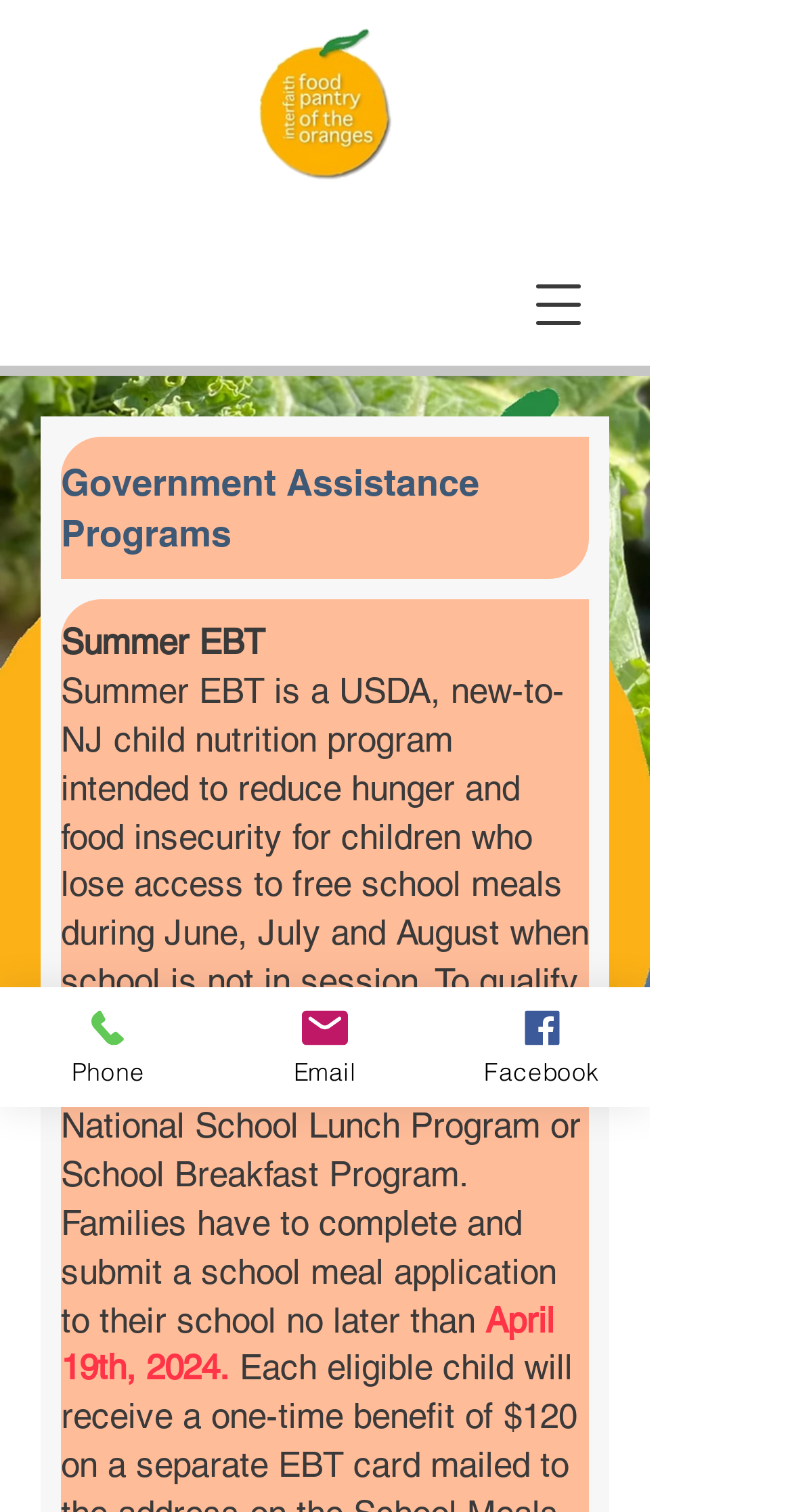Find the bounding box coordinates for the HTML element described in this sentence: "aria-label="Open navigation menu"". Provide the coordinates as four float numbers between 0 and 1, in the format [left, top, right, bottom].

[0.641, 0.168, 0.769, 0.235]